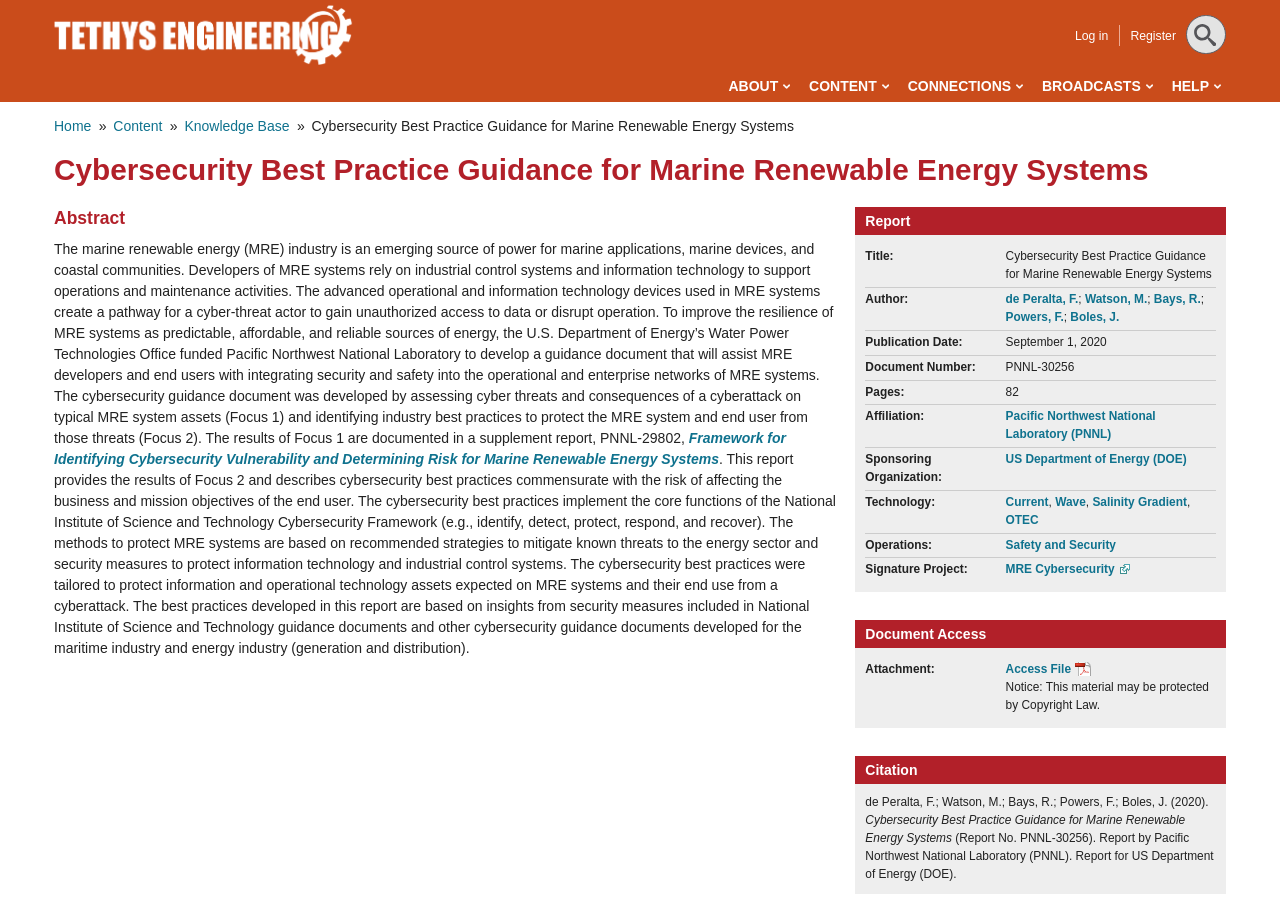Identify the bounding box coordinates for the element you need to click to achieve the following task: "Click the 'Home' link in the breadcrumb". Provide the bounding box coordinates as four float numbers between 0 and 1, in the form [left, top, right, bottom].

[0.042, 0.13, 0.071, 0.147]